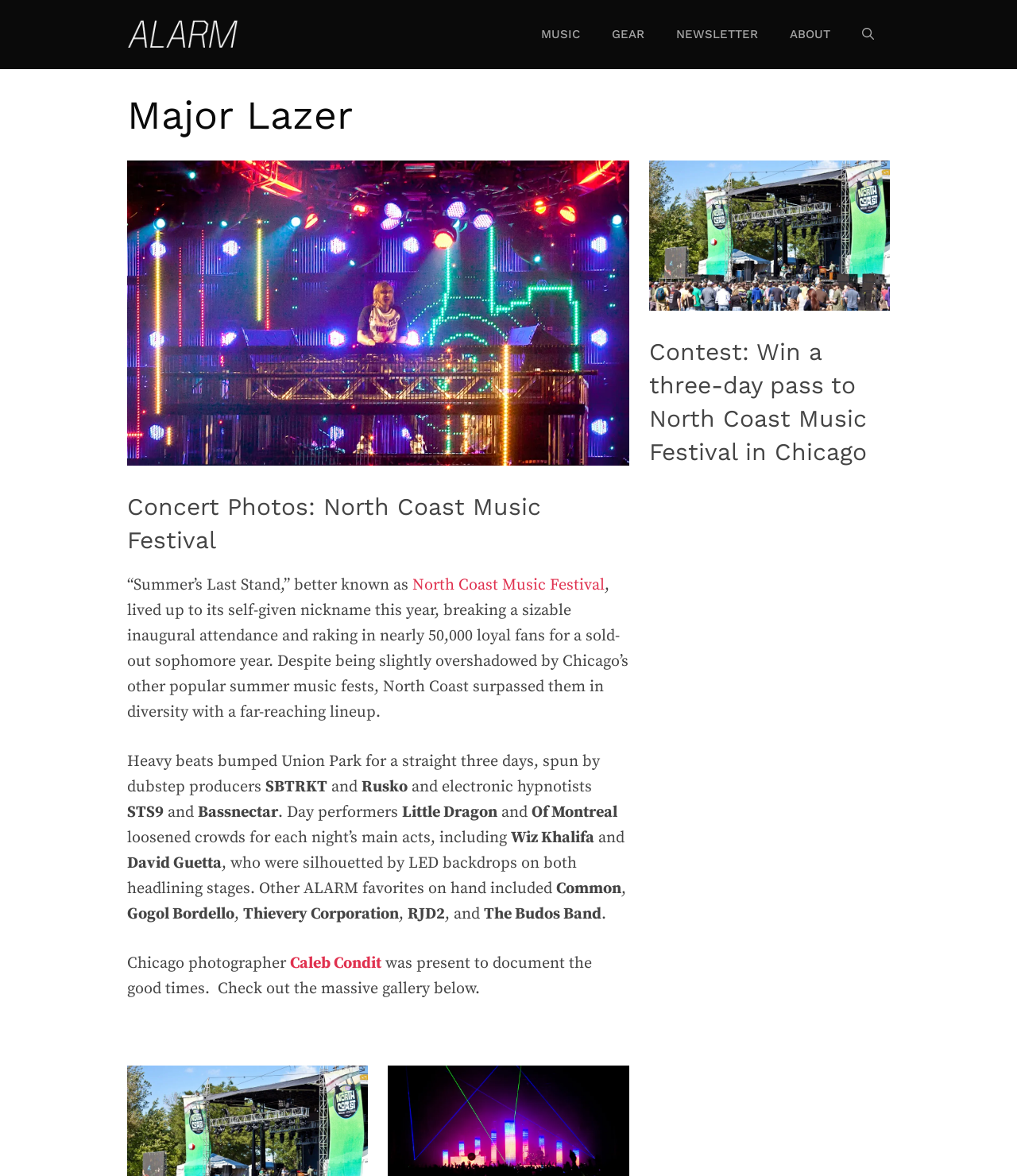Identify the bounding box coordinates of the element that should be clicked to fulfill this task: "Check out the contest to win a three-day pass to North Coast Music Festival". The coordinates should be provided as four float numbers between 0 and 1, i.e., [left, top, right, bottom].

[0.638, 0.287, 0.852, 0.396]